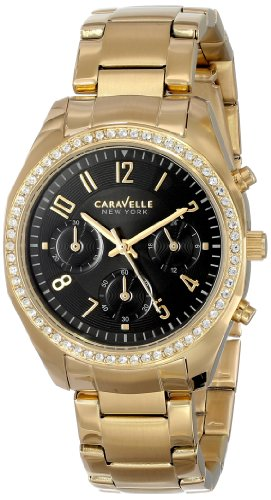What is the purpose of the crystals on the bezel? Based on the image, give a response in one word or a short phrase.

To add glamour